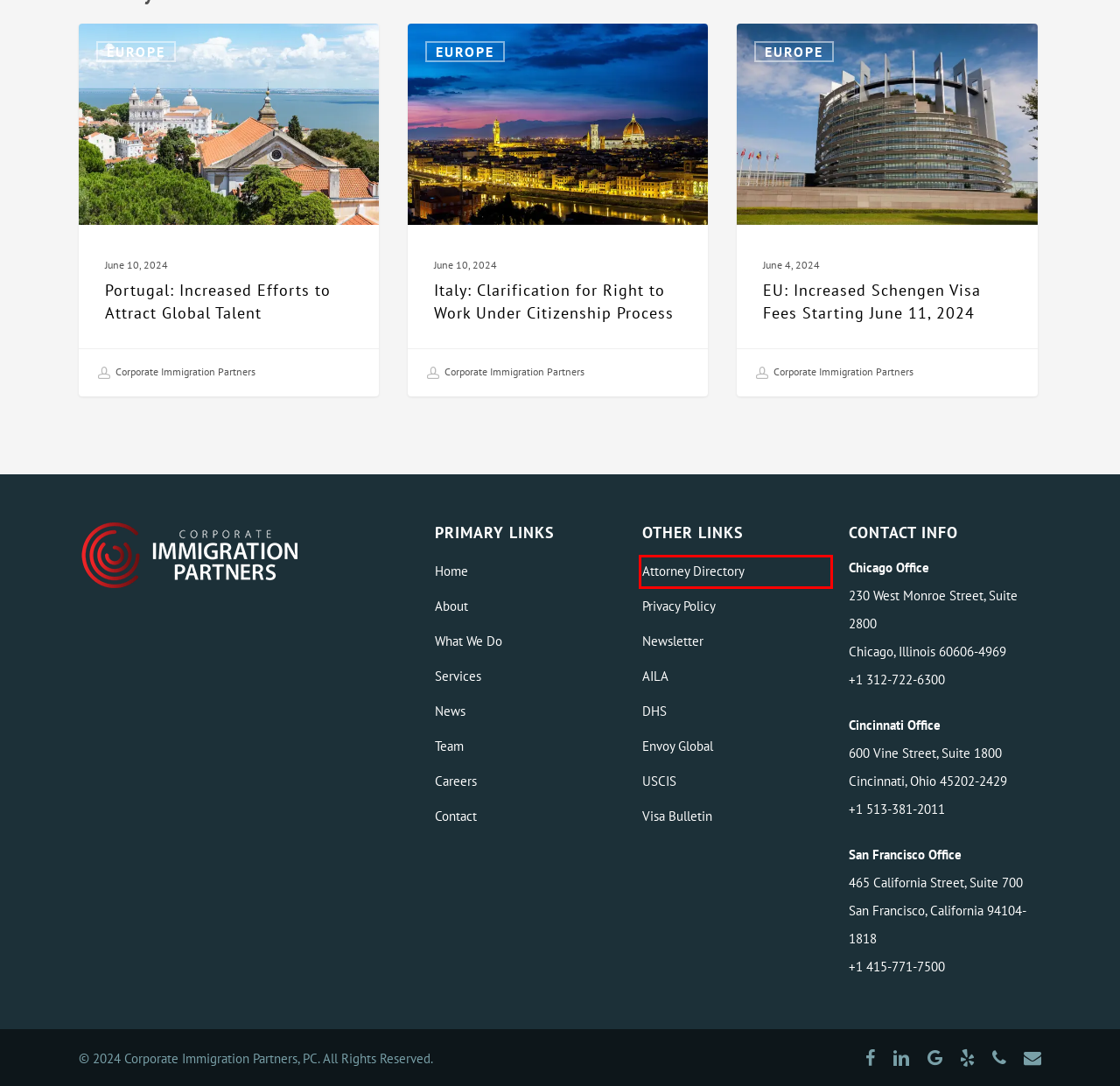A screenshot of a webpage is given, featuring a red bounding box around a UI element. Please choose the webpage description that best aligns with the new webpage after clicking the element in the bounding box. These are the descriptions:
A. EU: Increased Schengen Visa Fees Starting June 11, 2024
B. Attorney Directory - Corporate Immigration Partners, PC
C. Privacy Policy - Corporate Immigration Partners, PC
D. Newsletter - Corporate Immigration Partners, PC
E. Portugal: Increased Efforts to Attract Global Talent
F. The Visa Bulletin
G. Envoy Global - Boost Your Immigration Program
H. Italy: Clarification for Right to Work Under Citizenship Process

B